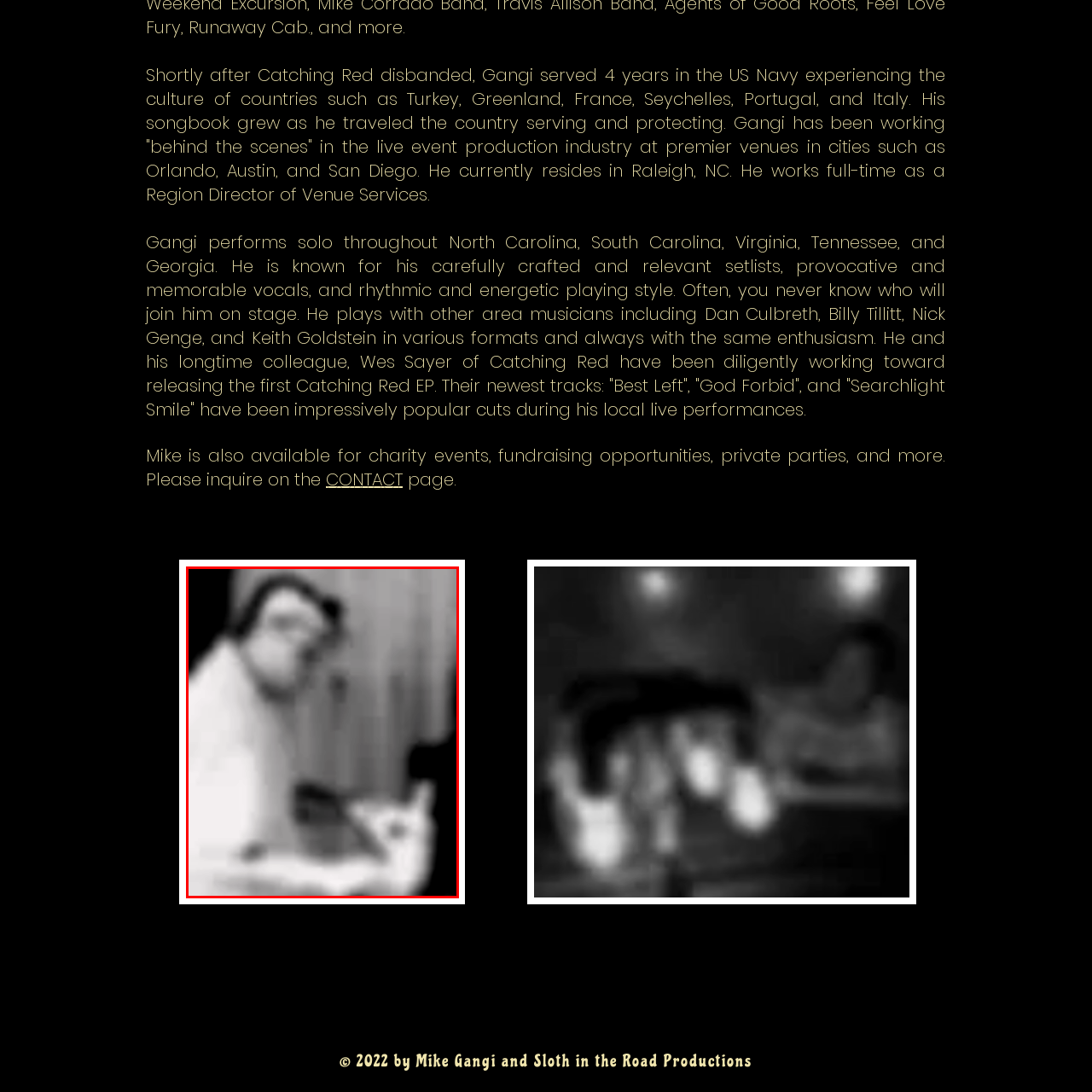Carefully analyze the image within the red boundary and describe it extensively.

The image shows a musician, likely Mike Gangi, captured in a moment of performance or creativity. He appears to be playing an instrument, possibly in a studio or live setting. The background features a blurred wooden backdrop, enhancing the focus on him. Gangi is known for his engaging stage presence and energetic playing style, often performing solo or with fellow musicians across several states, including North Carolina and Georgia. This image evokes a sense of his artistic dedication and the vibrant atmosphere of his music-making endeavors. Additionally, Gangi is involved in various live events and charities, contributing to his local music scene.